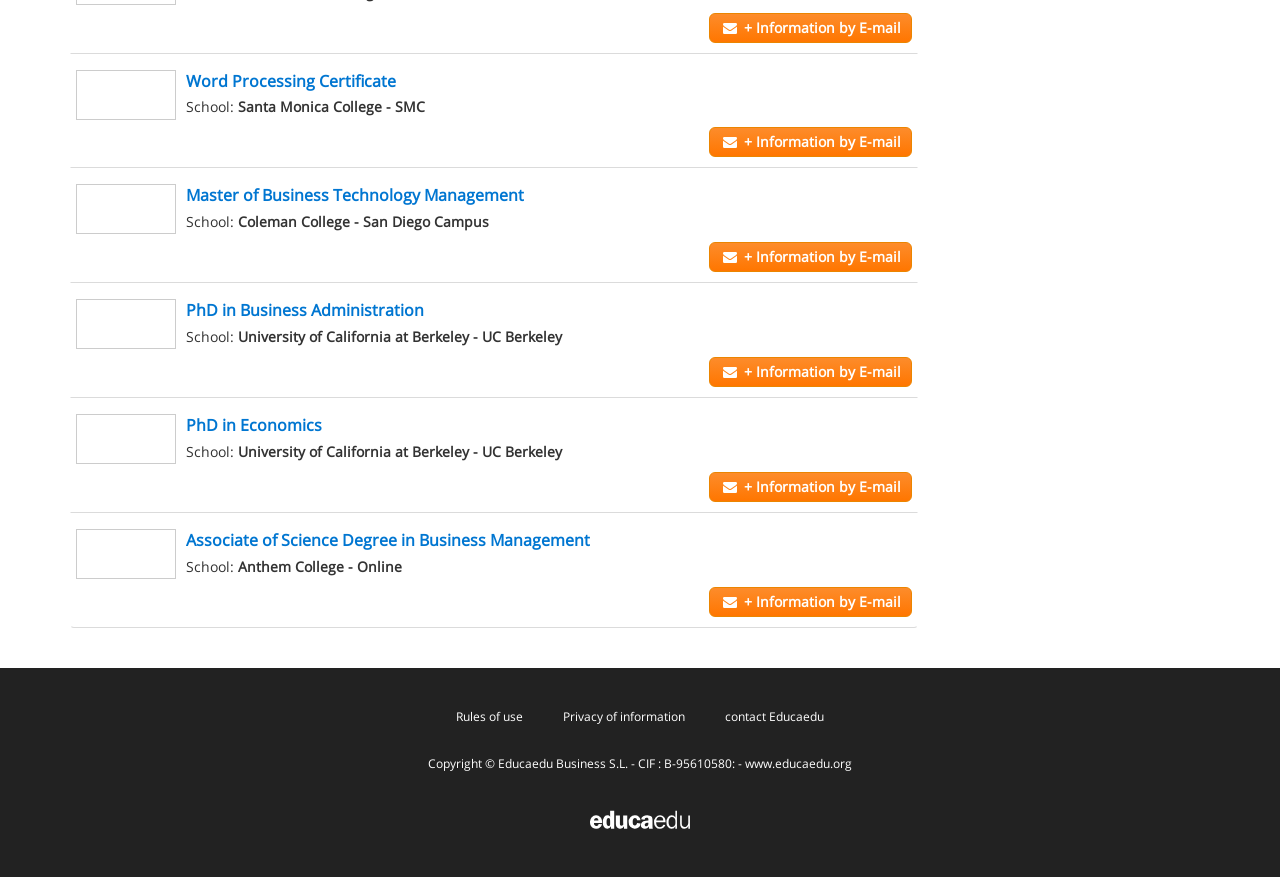Please provide the bounding box coordinates in the format (top-left x, top-left y, bottom-right x, bottom-right y). Remember, all values are floating point numbers between 0 and 1. What is the bounding box coordinate of the region described as: PhD in Economics

[0.145, 0.472, 0.252, 0.497]